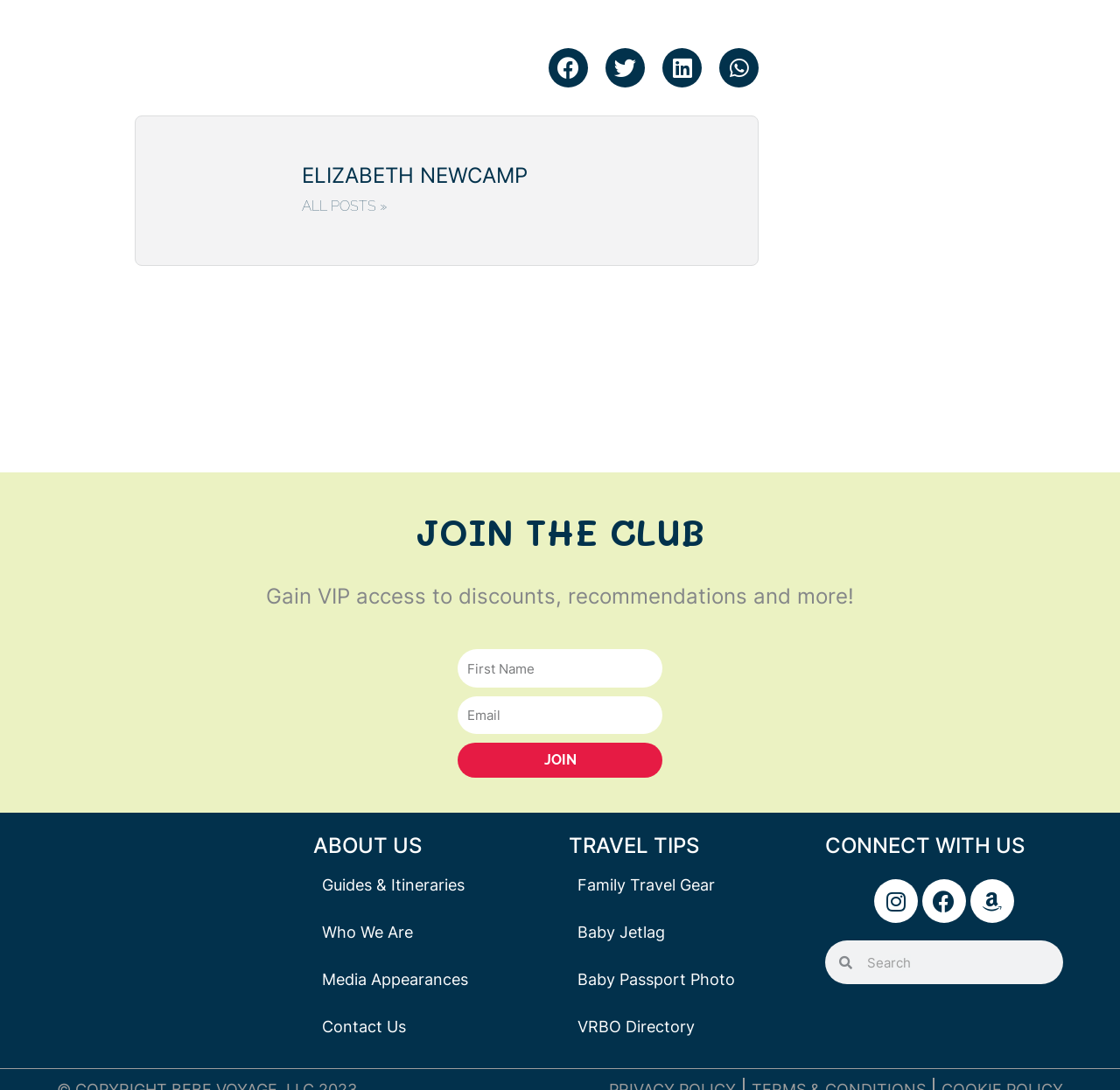Locate the bounding box coordinates of the clickable area to execute the instruction: "Visit Elizabeth Newcamp's page". Provide the coordinates as four float numbers between 0 and 1, represented as [left, top, right, bottom].

[0.156, 0.135, 0.234, 0.215]